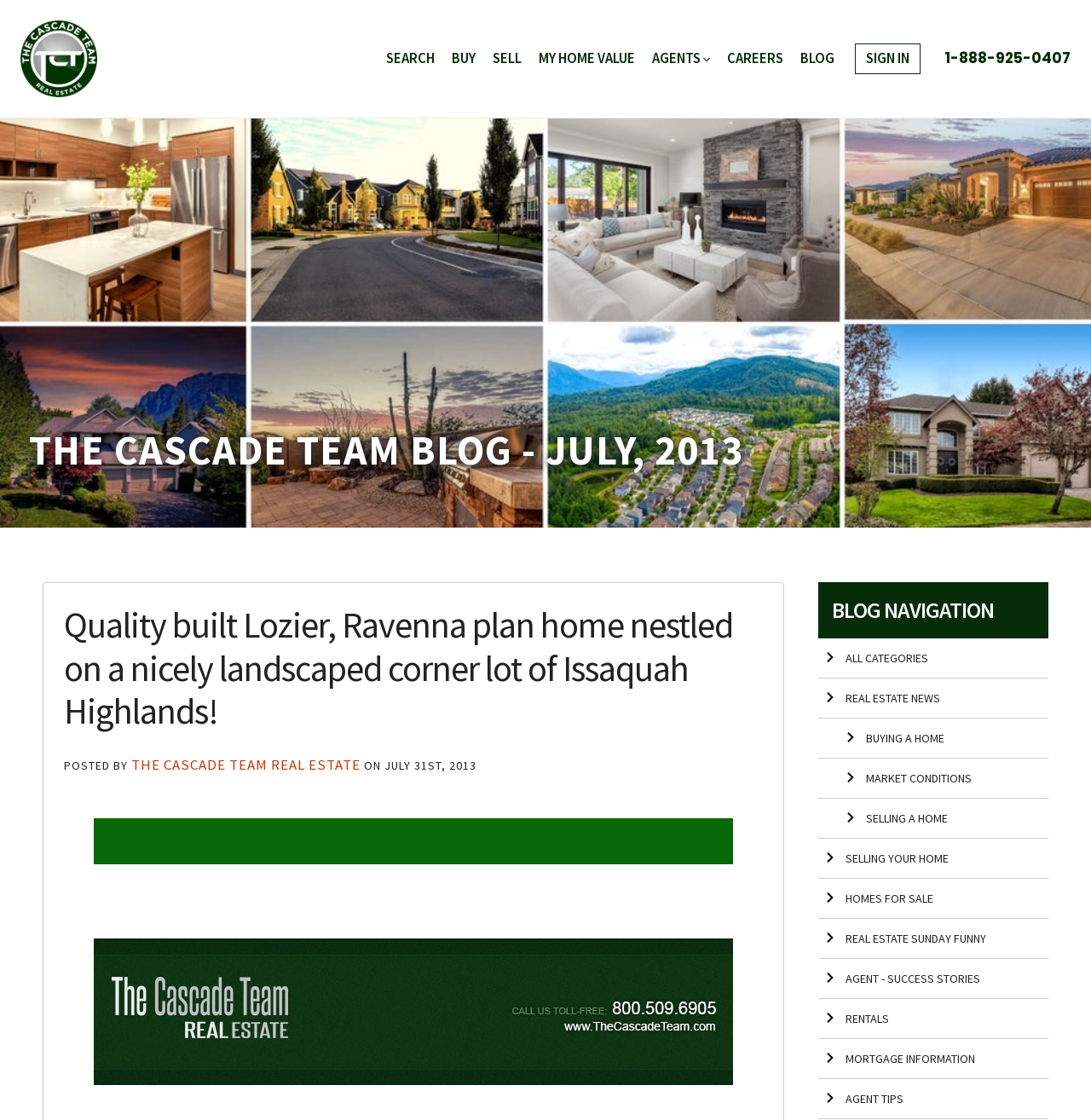Highlight the bounding box coordinates of the element that should be clicked to carry out the following instruction: "Go to homepage". The coordinates must be given as four float numbers ranging from 0 to 1, i.e., [left, top, right, bottom].

[0.019, 0.018, 0.354, 0.087]